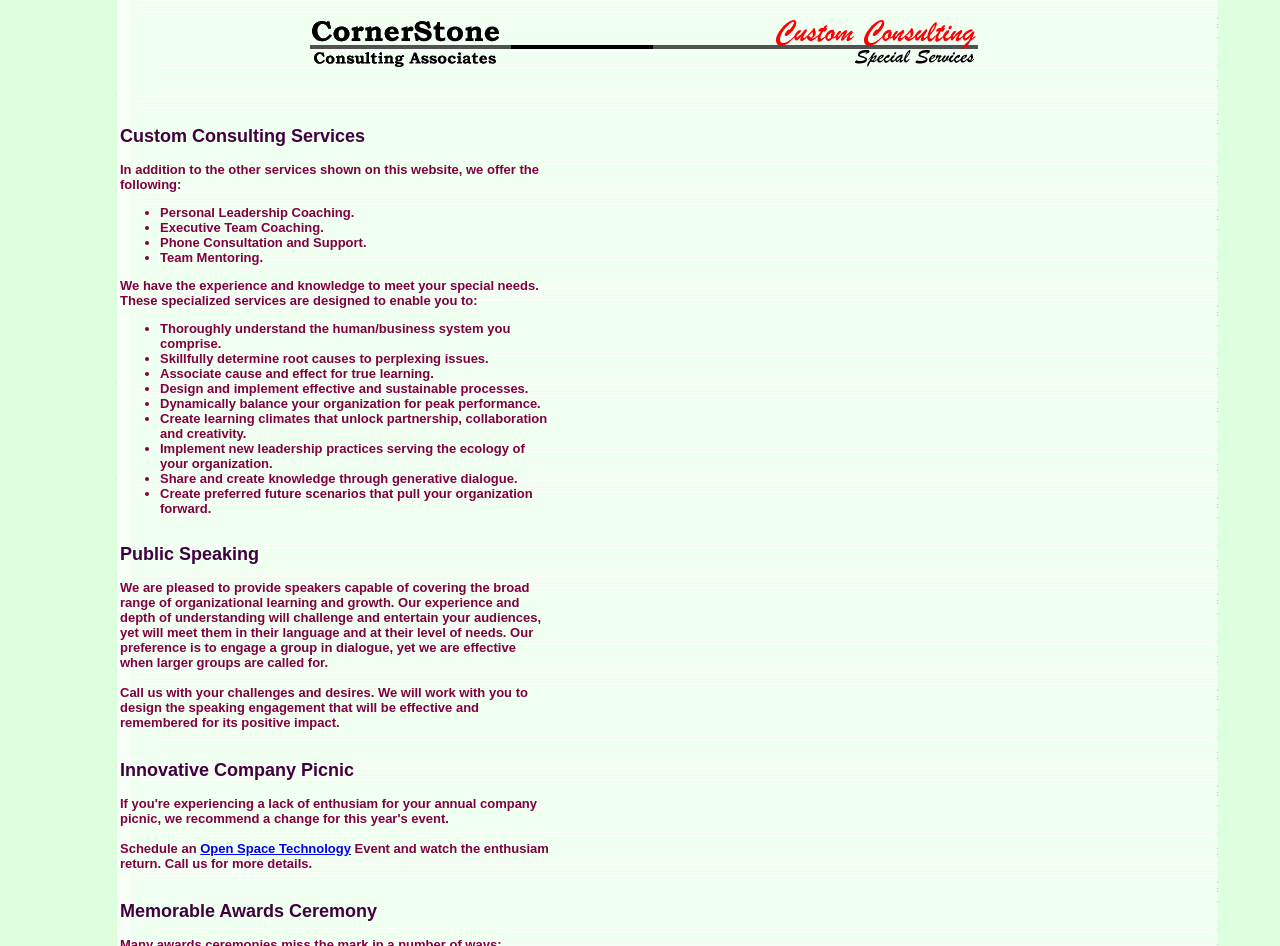What is the tone of the company's public speaking engagements?
Look at the image and construct a detailed response to the question.

The webpage suggests that the company's public speaking engagements are designed to be engaging and entertaining, as they aim to challenge and entertain their audiences, while meeting them at their level of needs.